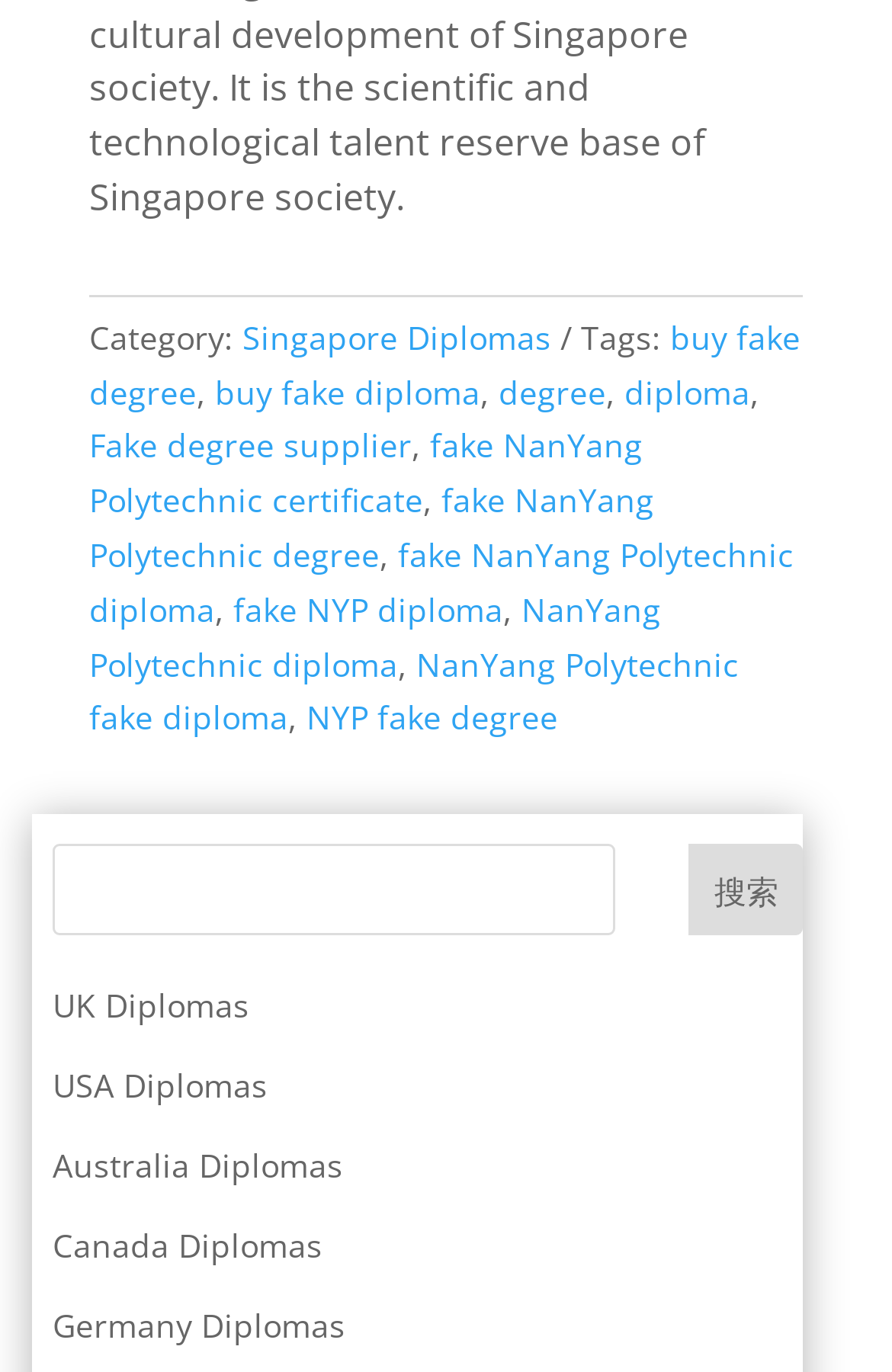What is the category of the webpage?
Please look at the screenshot and answer using one word or phrase.

Diplomas